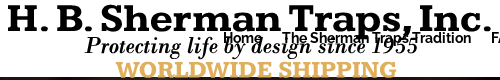Paint a vivid picture with your words by describing the image in detail.

The image features the logo and tag line of H. B. Sherman Traps, Inc., prominently showcasing their commitment to animal protection since 1955. The logo is accompanied by a banner stating "WORLDWIDE SHIPPING," indicating the company's global service reach. Below the logo, several navigation links are visible, including "Home," "The Sherman Traps Tradition," and "FAQ," guiding visitors through the company's offerings. This visual combination emphasizes the brand's dedication to humane trapping solutions and accessibility for customers worldwide.